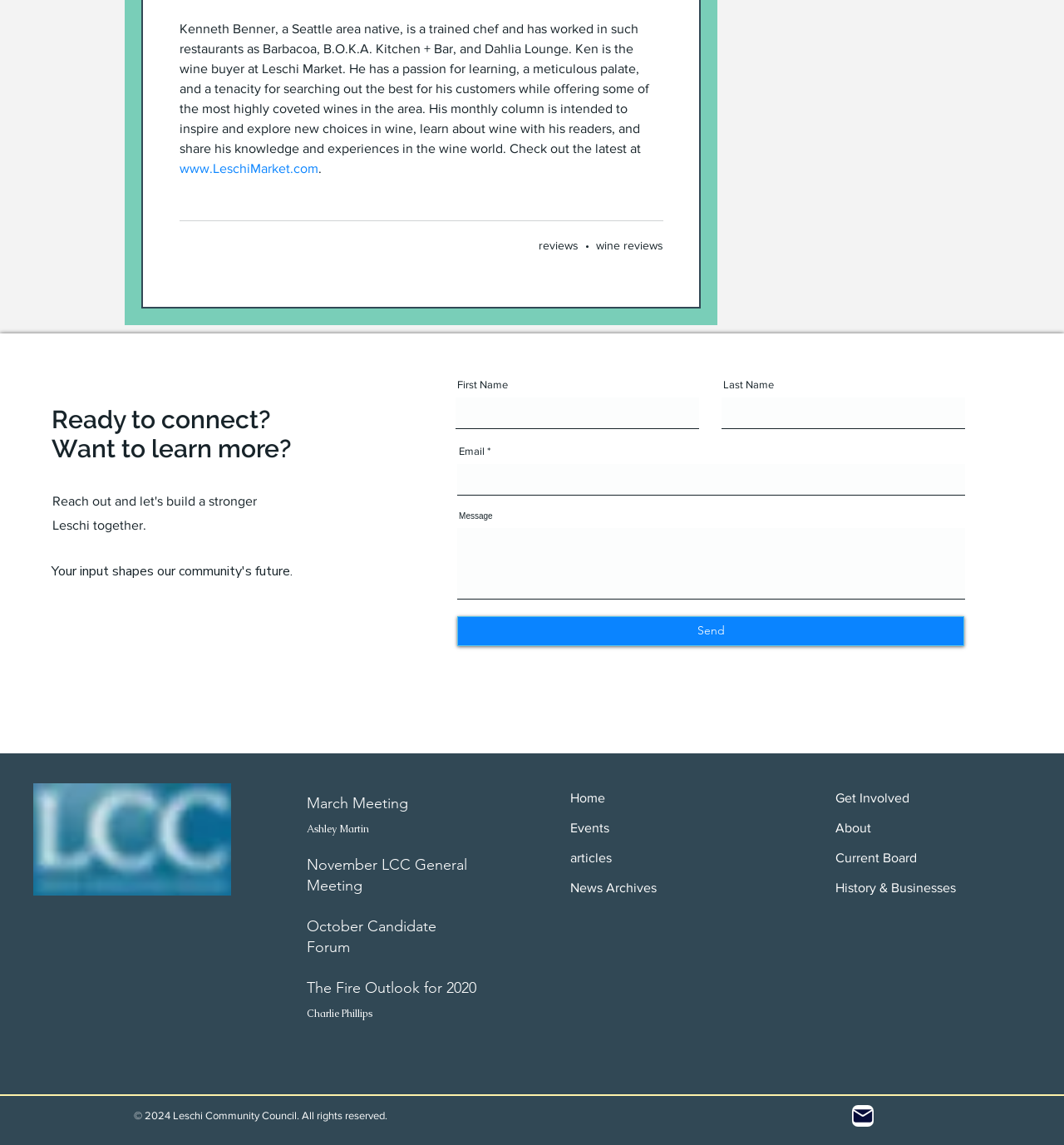Determine the bounding box coordinates of the region I should click to achieve the following instruction: "Read reviews". Ensure the bounding box coordinates are four float numbers between 0 and 1, i.e., [left, top, right, bottom].

None